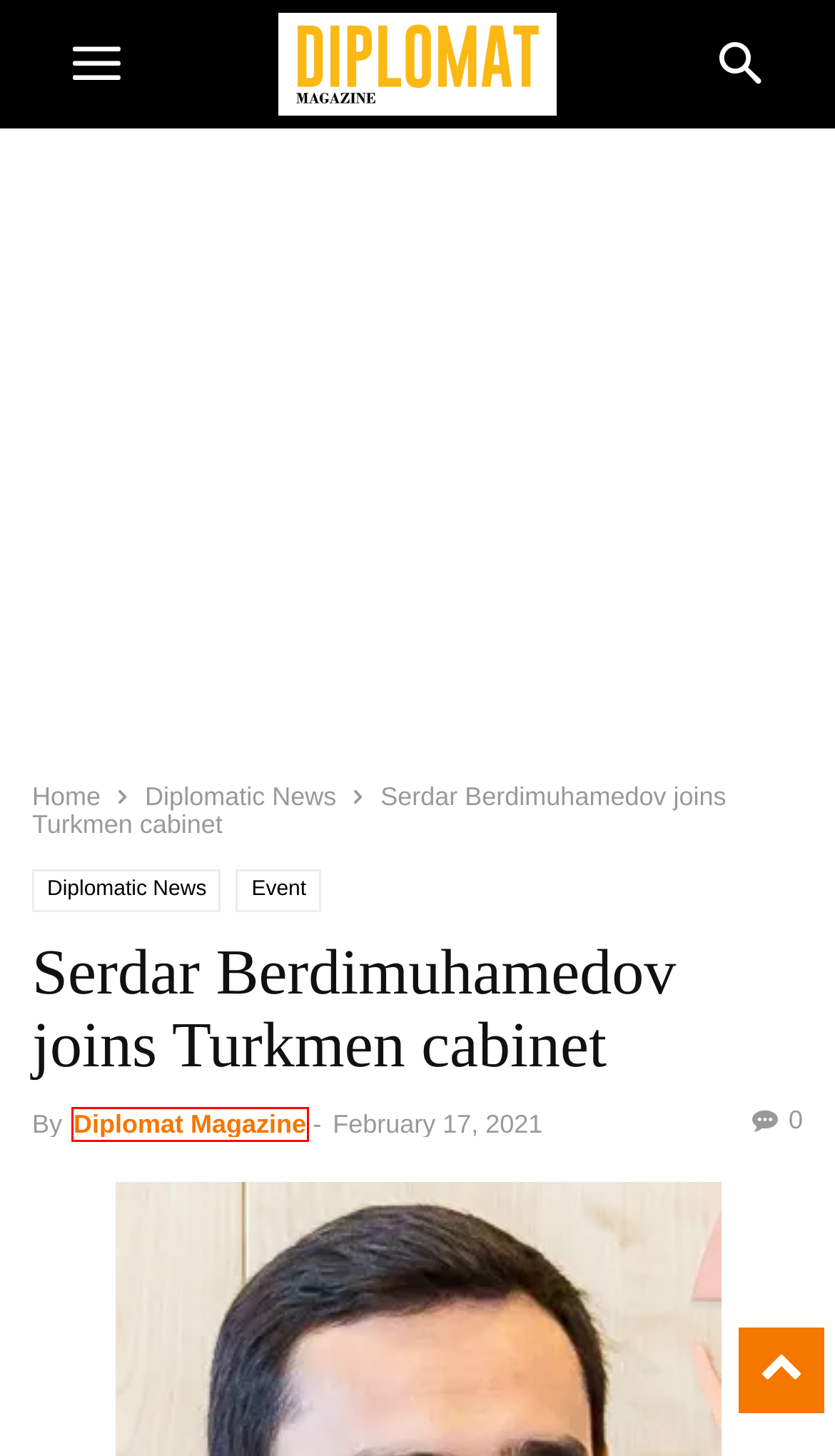Look at the screenshot of a webpage where a red rectangle bounding box is present. Choose the webpage description that best describes the new webpage after clicking the element inside the red bounding box. Here are the candidates:
A. ICC Registrar concludes official visit to Poland and Ukraine - Diplomat magazine
B. Homepage - Diplomat magazine
C. Diplomatic News Archives - Diplomat magazine
D. Turkmenistan’s parliament Archives - Diplomat magazine
E. Turkmen Academy of Sciences Archives - Diplomat magazine
F. Event Archives - Diplomat magazine
G. Diplomat Magazine, Author at Diplomat magazine
H. 106th National Day of Azerbaijan hosted in Berlin by Ambassador Aghayev - Diplomat magazine

G